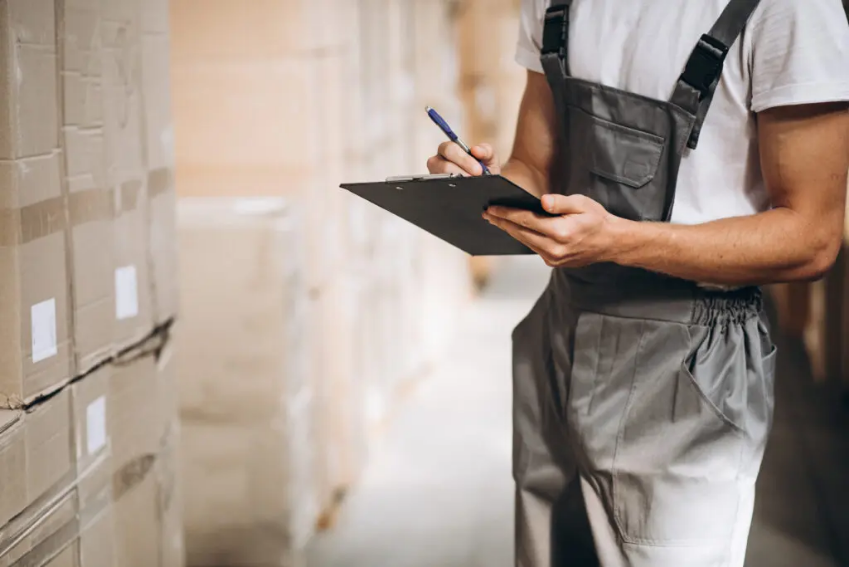What is the worker holding?
From the details in the image, provide a complete and detailed answer to the question.

The worker is holding a clipboard with a pen in hand, indicating that they are ready to take notes and record information, which is essential for efficient inventory management and organization.